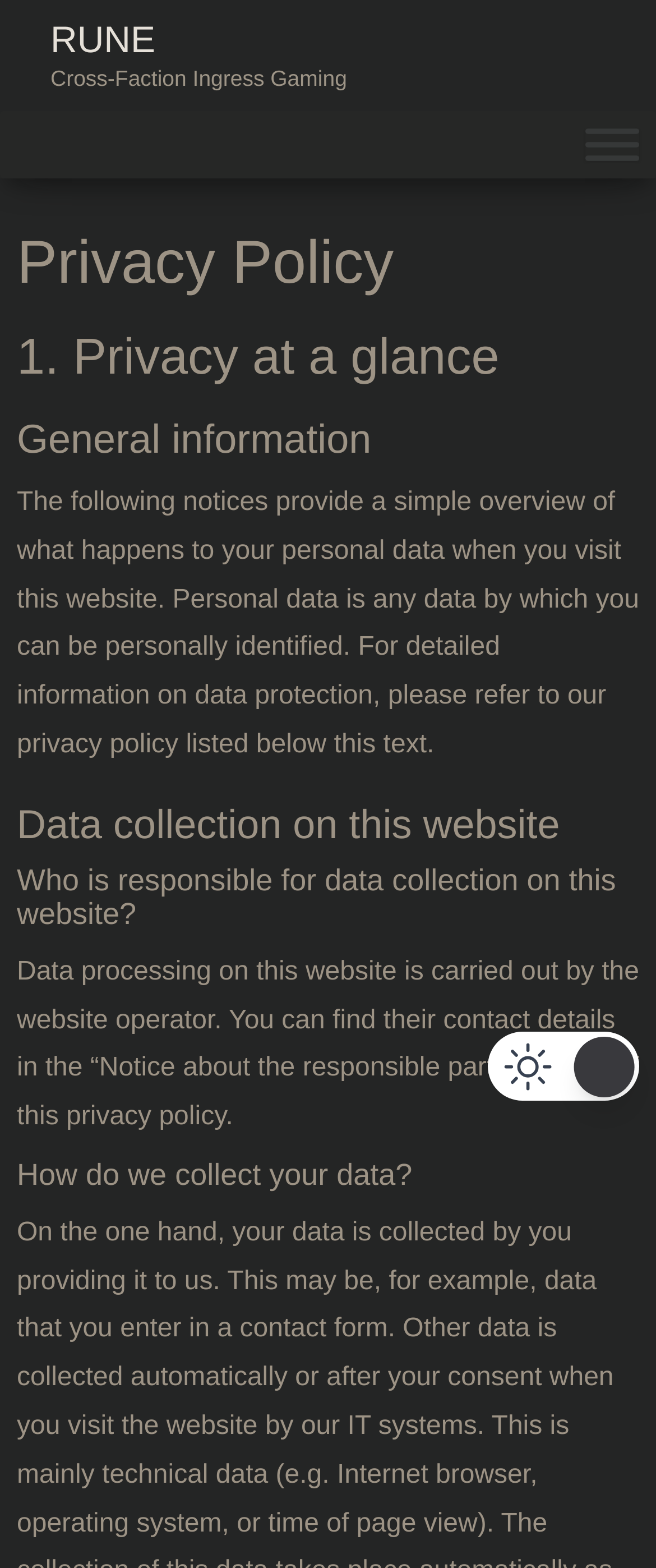What is the purpose of the 'Toggle Menu' button?
Using the image, provide a concise answer in one word or a short phrase.

To expand or collapse the menu